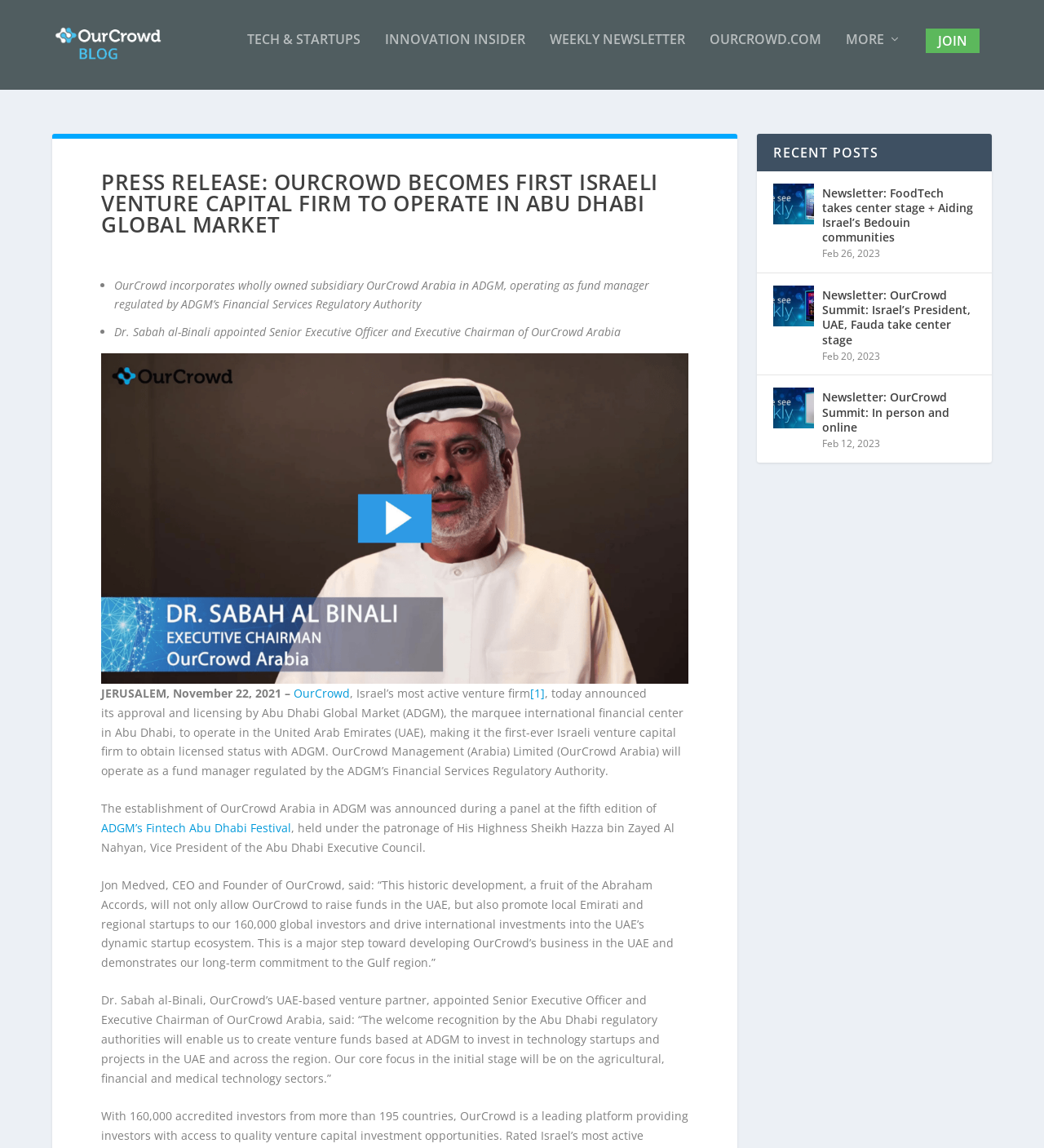What is the name of the financial center in Abu Dhabi?
Give a single word or phrase as your answer by examining the image.

Abu Dhabi Global Market